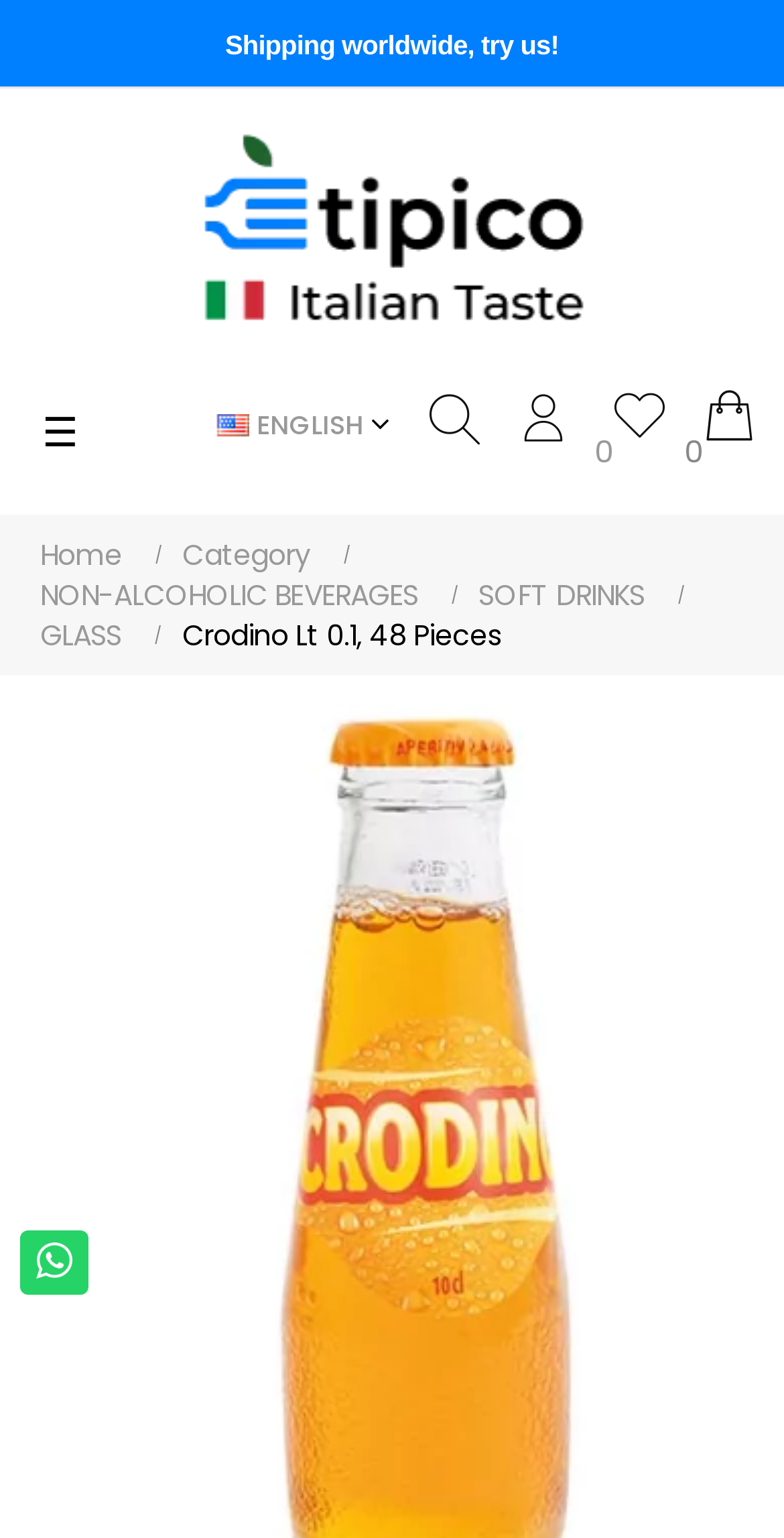Find the bounding box coordinates of the element's region that should be clicked in order to follow the given instruction: "Go to NON-ALCOHOLIC BEVERAGES page". The coordinates should consist of four float numbers between 0 and 1, i.e., [left, top, right, bottom].

[0.051, 0.374, 0.559, 0.4]